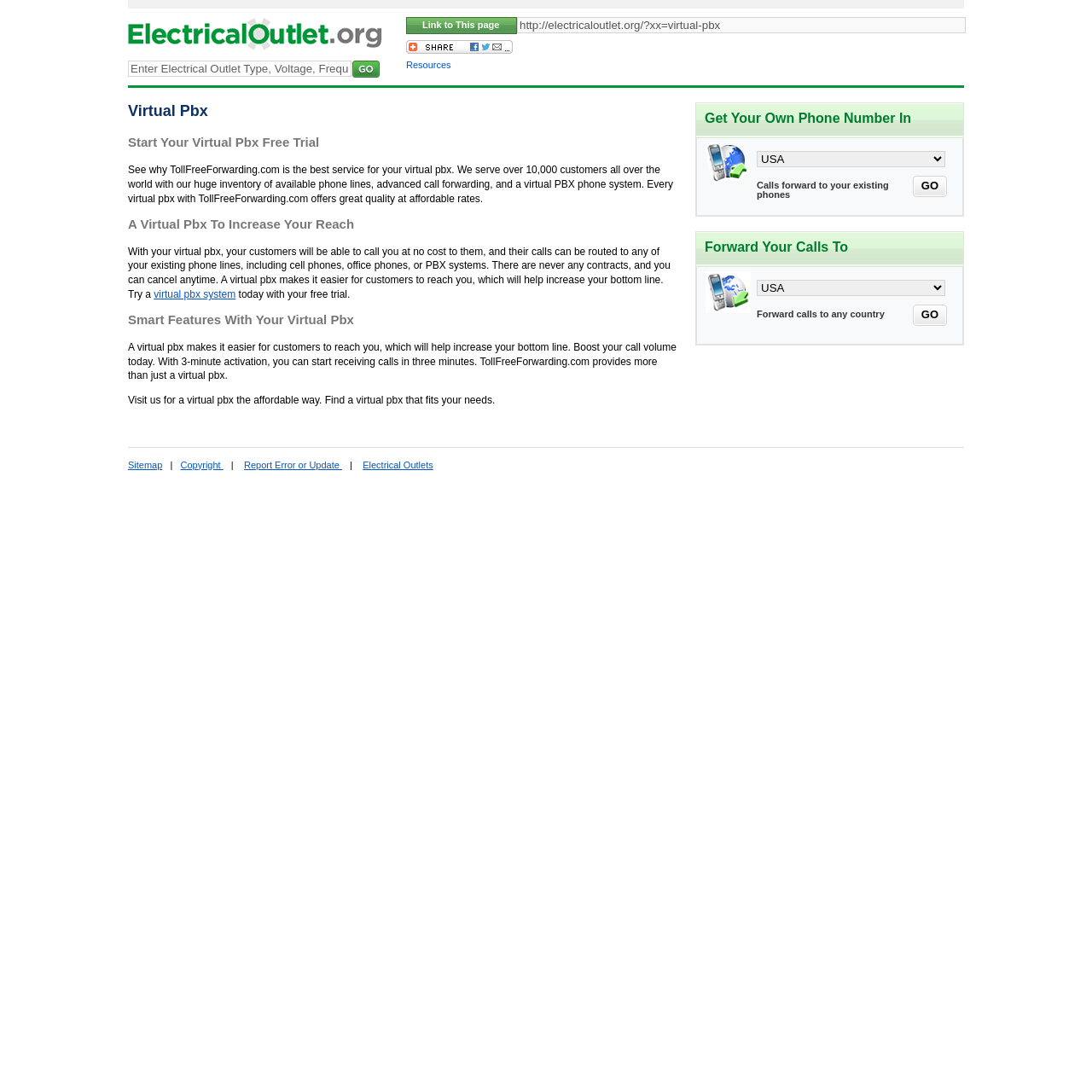Generate a thorough caption that explains the contents of the webpage.

The webpage is about virtual PBX (Private Branch Exchange) services, specifically promoting TollFreeForwarding.com. At the top, there is a heading "Virtual Pbx" and a subheading "Start Your Virtual Pbx Free Trial". Below this, there is a brief introduction to the service, highlighting its benefits, such as no contracts and affordable rates.

On the left side, there is a section with a link "Electrical Outlet" accompanied by an image, and a textbox to enter electrical outlet type, voltage, and frequency. Next to this, there is a button with an image. 

On the right side, there is a section with a link "Link to This page" and a textbox to enter a URL. Below this, there are links to "Bookmark and Share" and "Resources".

The main content of the webpage is divided into sections, each with a heading. The first section, "A Virtual Pbx To Increase Your Reach", explains how a virtual PBX can help customers reach the business easily. The second section, "Smart Features With Your Virtual Pbx", highlights the benefits of using TollFreeForwarding.com, including 3-minute activation and affordable rates.

At the bottom of the page, there are links to "Sitemap", "Copyright", and "Report Error or Update", as well as a link to "Electrical Outlets". There are also several images scattered throughout the page, but their content is not described.